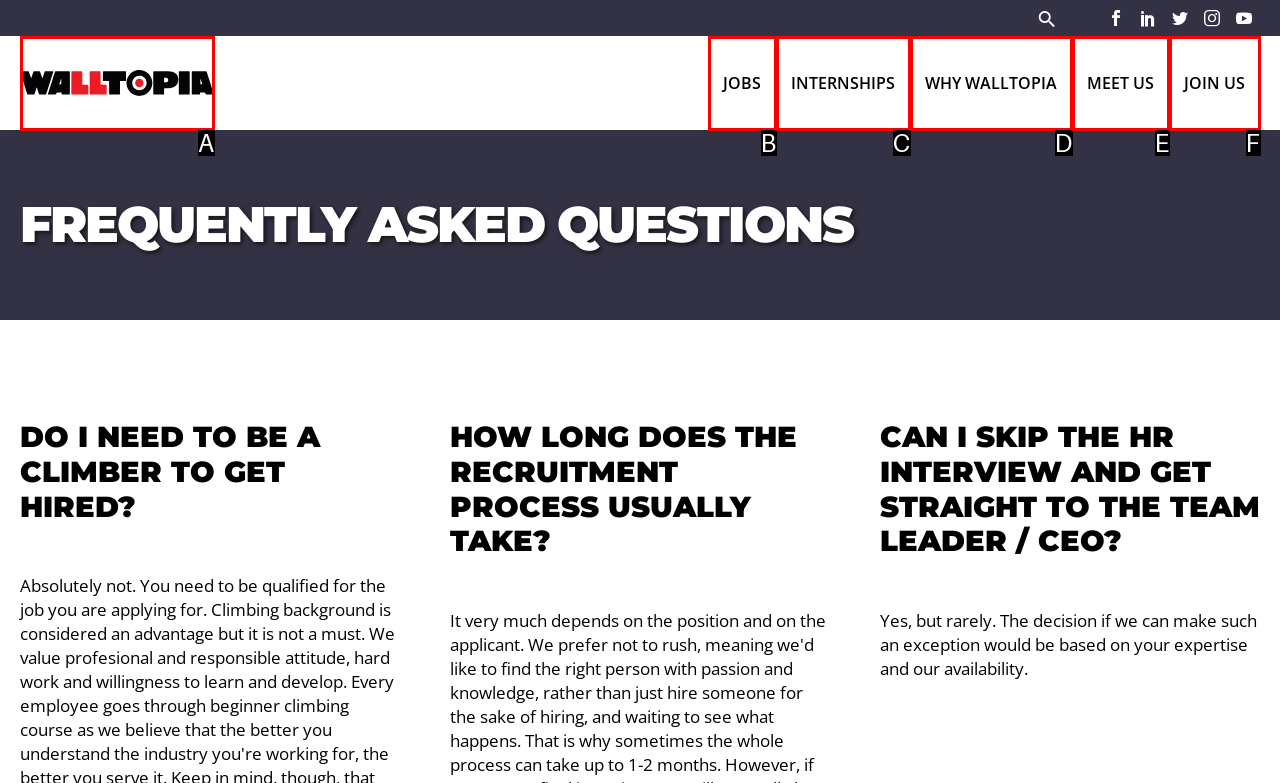Based on the given description: Internships, determine which HTML element is the best match. Respond with the letter of the chosen option.

C